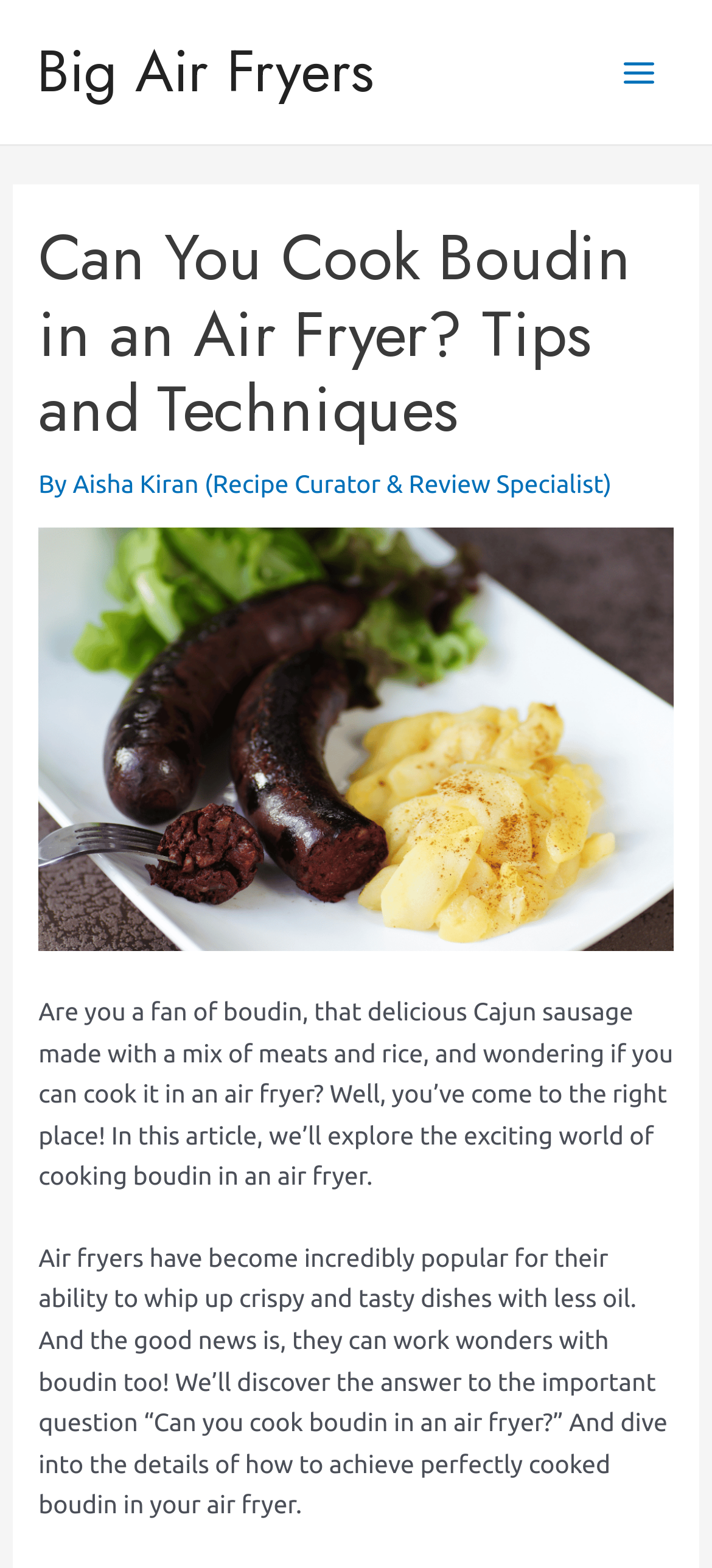What type of sausage is boudin?
Please analyze the image and answer the question with as much detail as possible.

The text 'boudin, that delicious Cajun sausage made with a mix of meats and rice' indicates that boudin is a type of Cajun sausage.